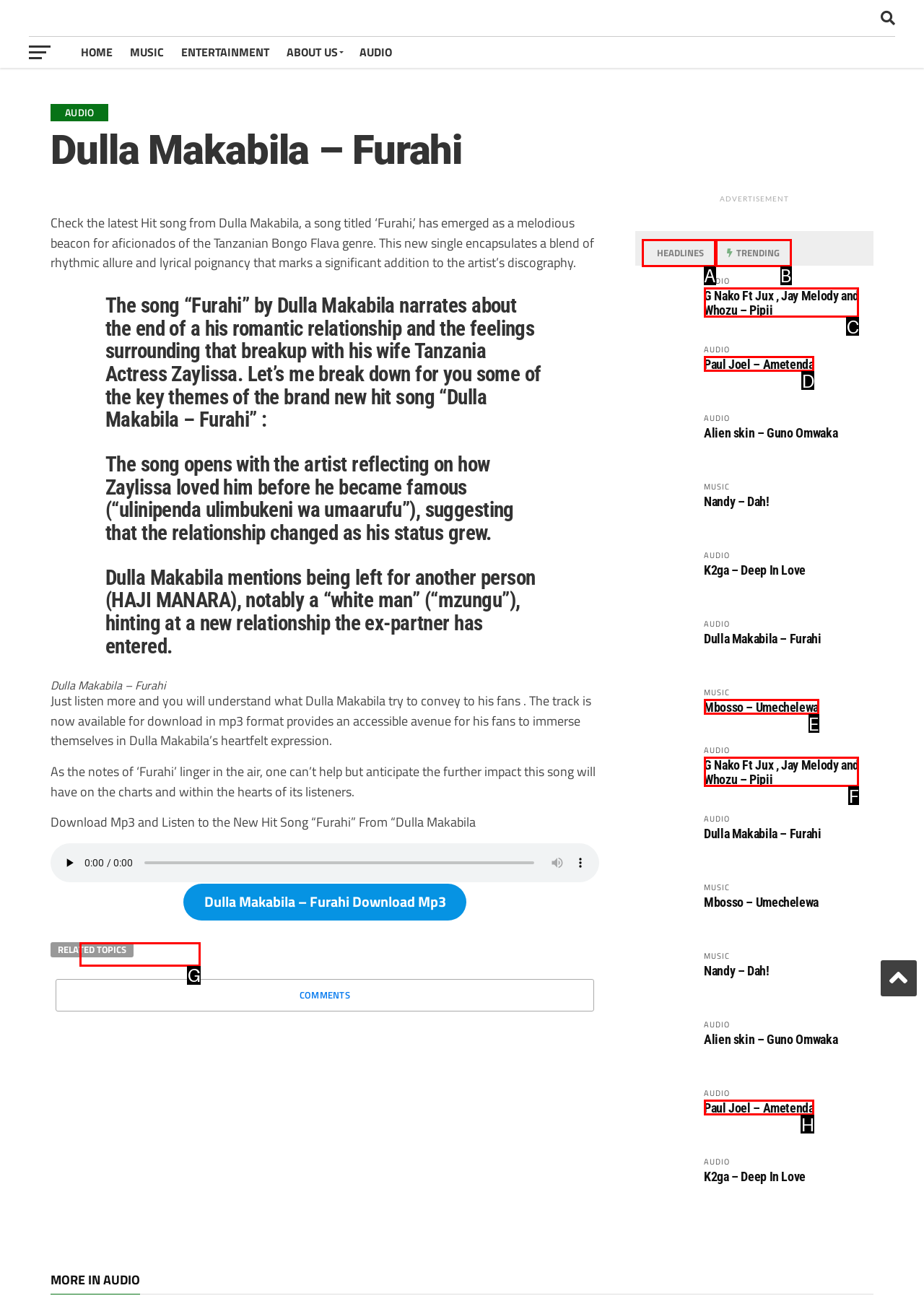Select the option that matches this description: Contact
Answer by giving the letter of the chosen option.

None